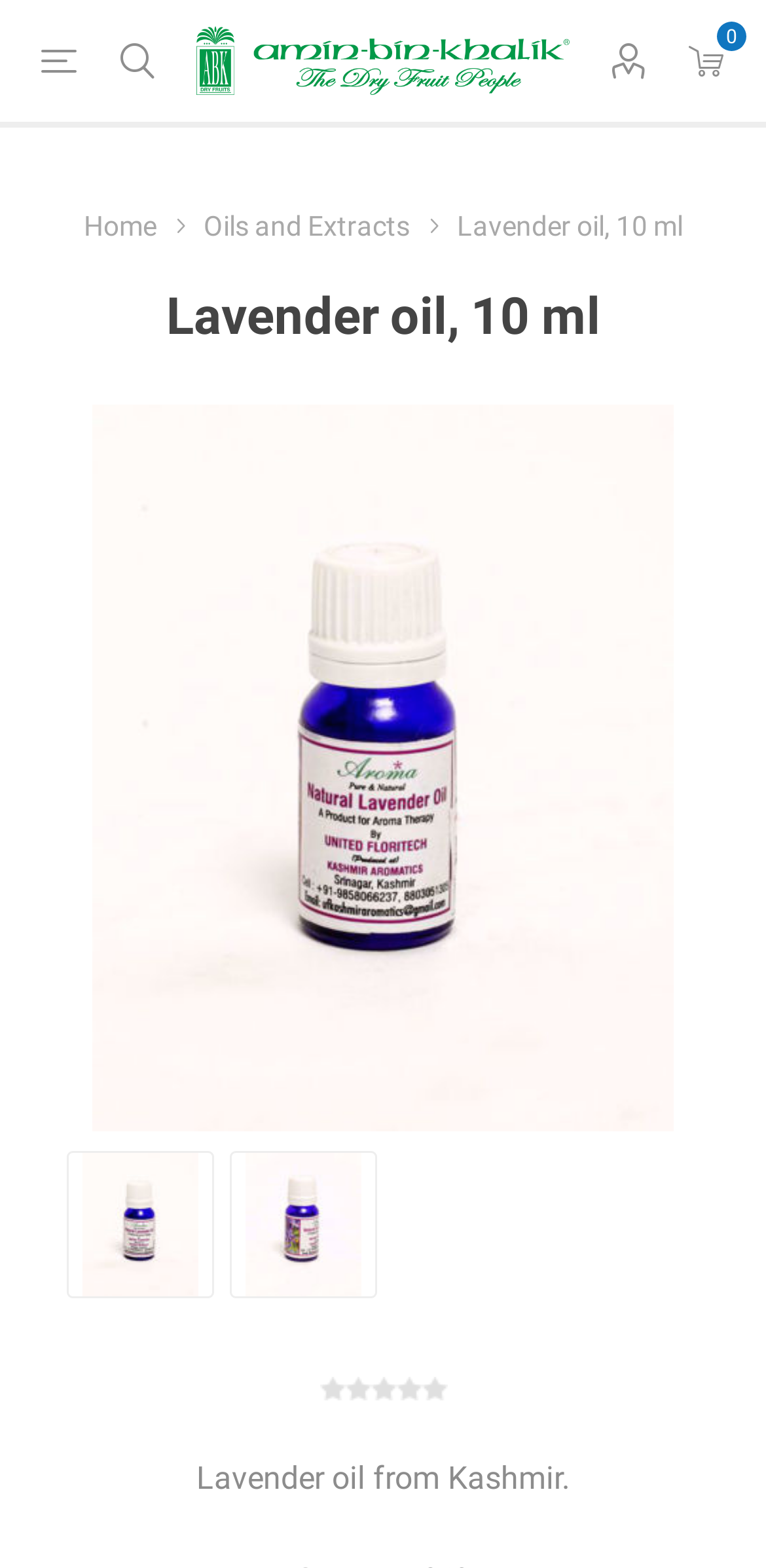What is the price of the product?
Based on the image, answer the question with as much detail as possible.

I found the price of the product by looking at the top-right corner of the webpage, where I saw a link with the text 'd 0 $0.00'. This indicates that the product is currently priced at $0.00.